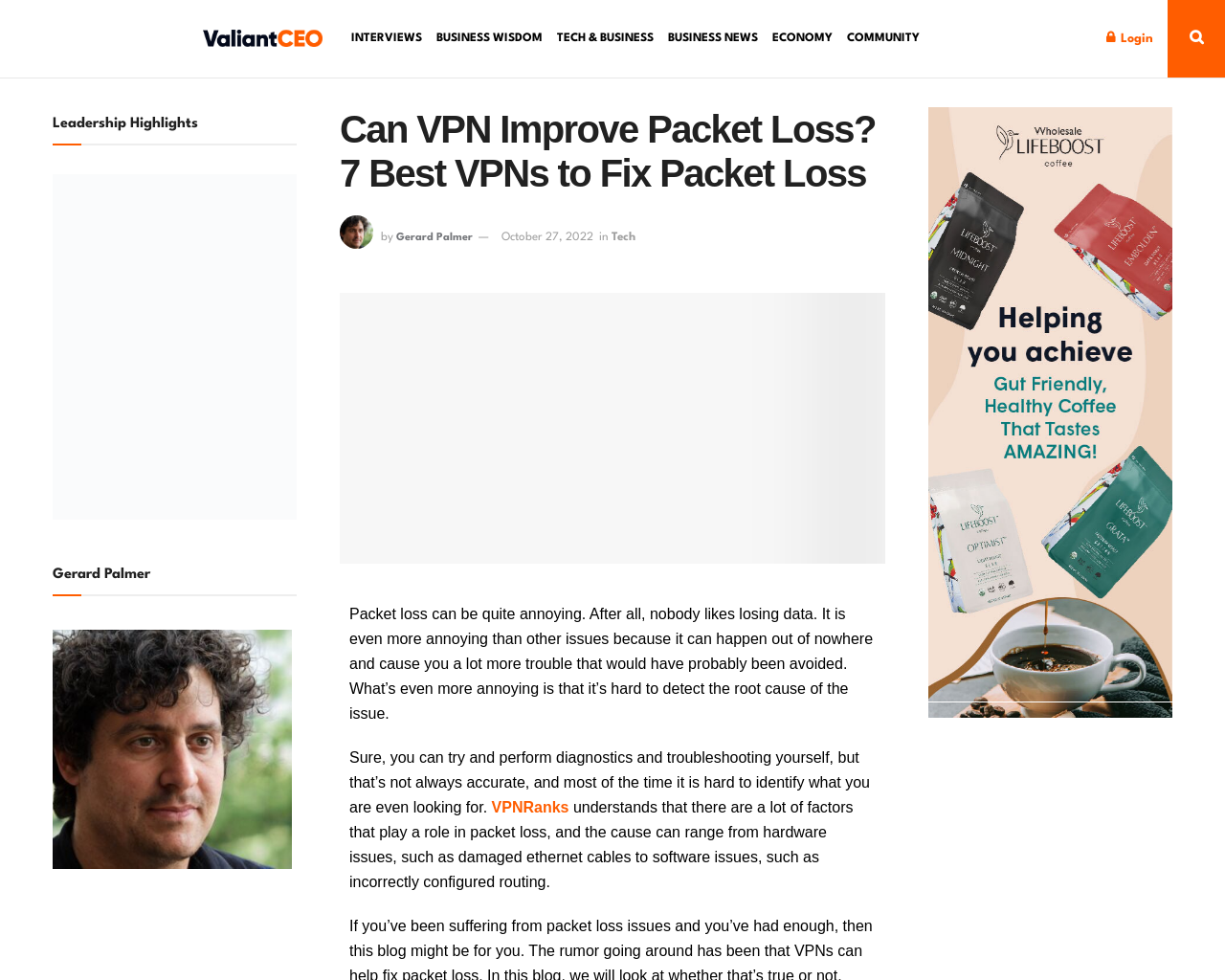Highlight the bounding box coordinates of the region I should click on to meet the following instruction: "Read the article by Gerard Palmer".

[0.323, 0.237, 0.386, 0.248]